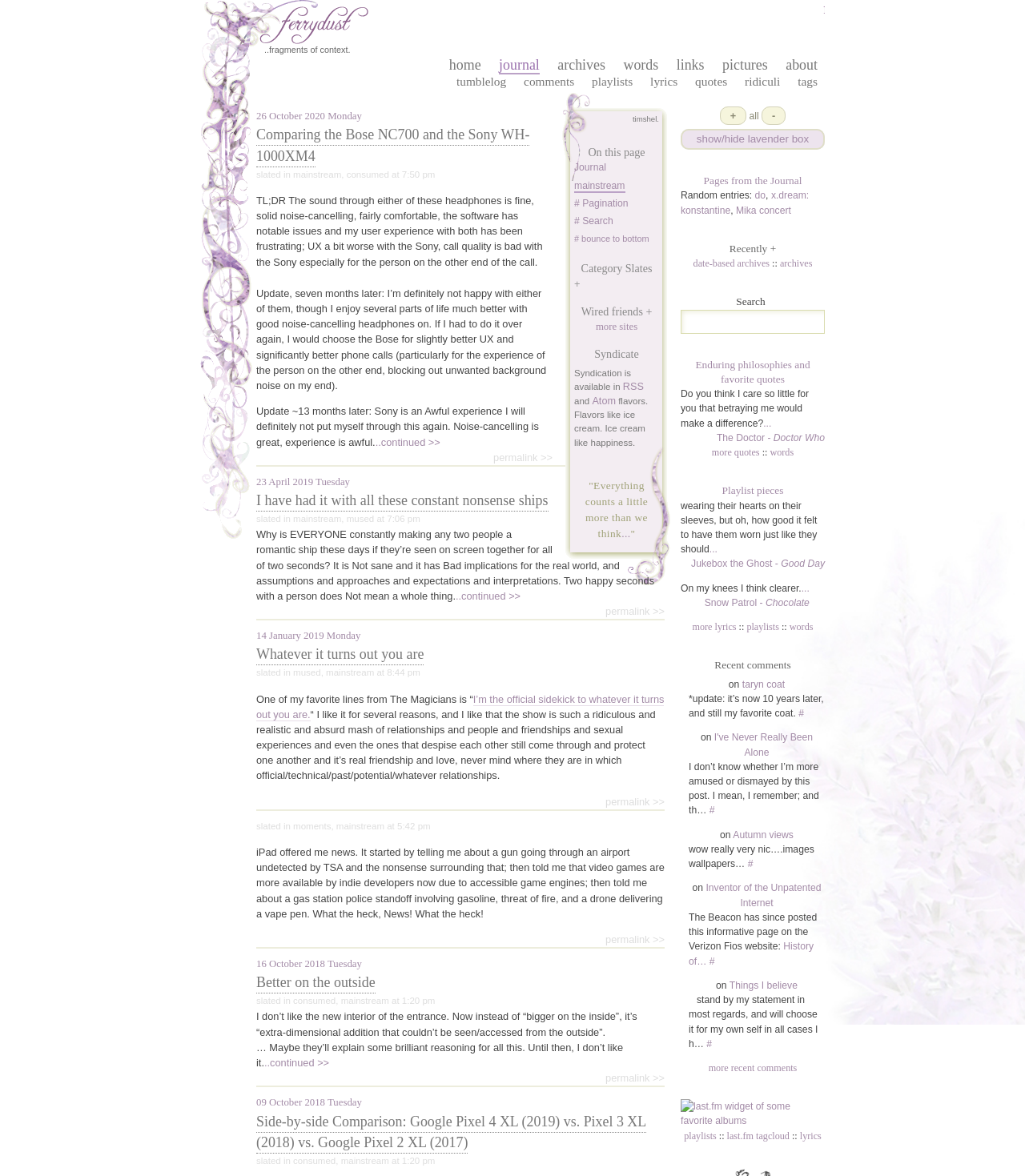Bounding box coordinates are specified in the format (top-left x, top-left y, bottom-right x, bottom-right y). All values are floating point numbers bounded between 0 and 1. Please provide the bounding box coordinate of the region this sentence describes: Snow Patrol - Chocolate

[0.687, 0.508, 0.79, 0.517]